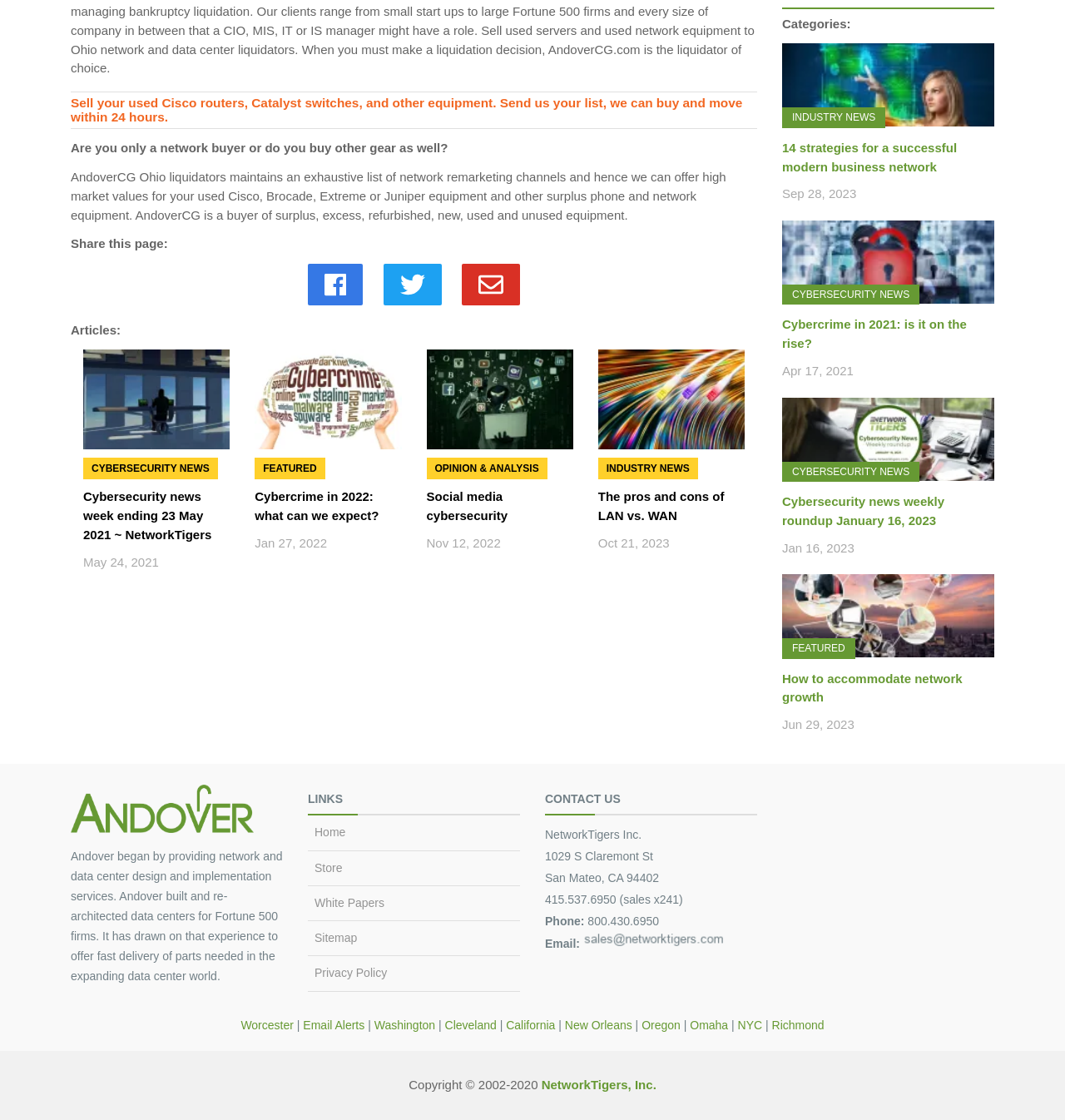What is the company name mentioned on the webpage?
Using the image as a reference, answer the question with a short word or phrase.

NetworkTigers Inc.